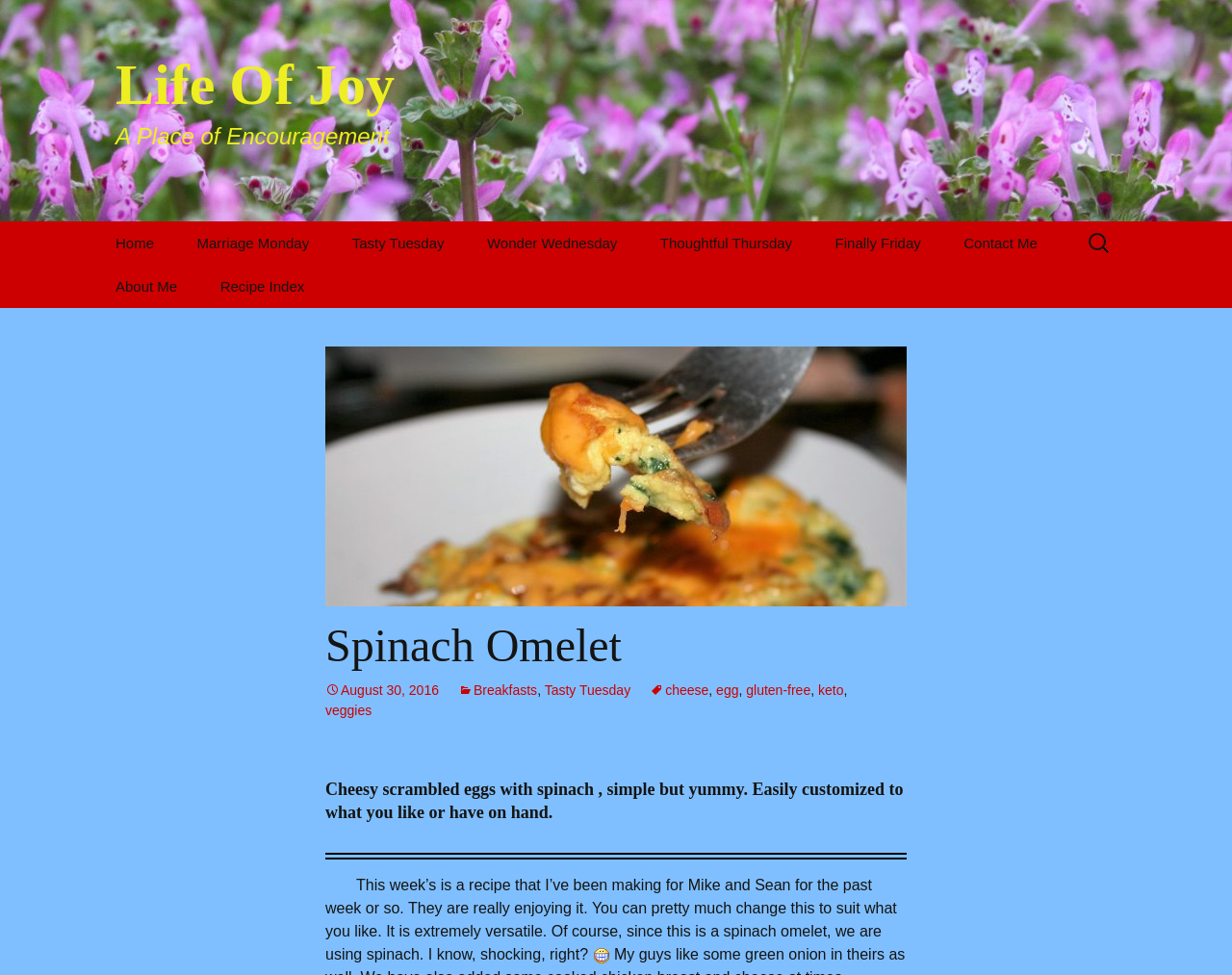Extract the text of the main heading from the webpage.

Life Of Joy